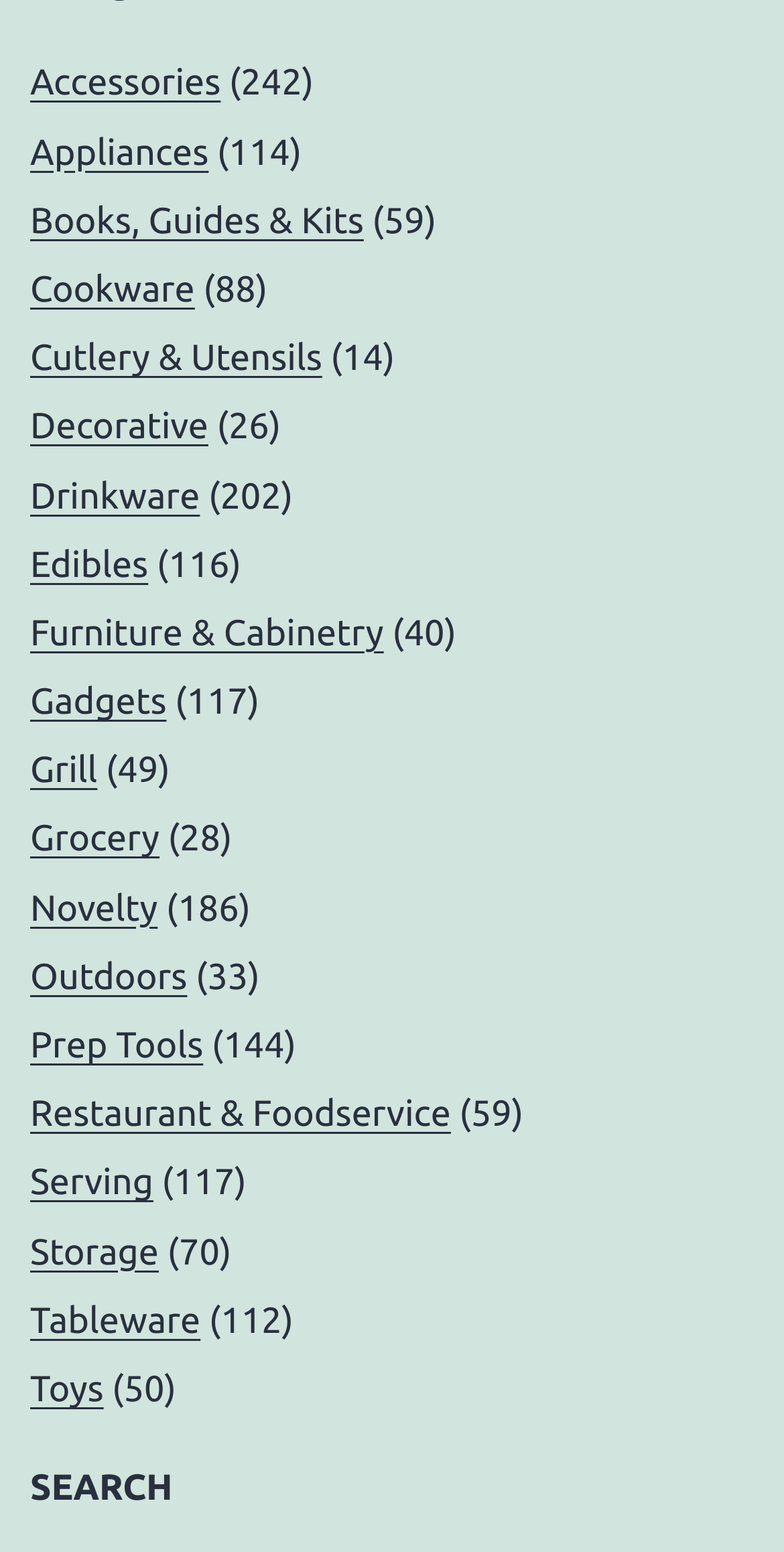Use the information in the screenshot to answer the question comprehensively: What is the first product category listed?

The first product category listed can be determined by looking at the first link element under the navigation element 'Categories', which has the text 'Accessories'.